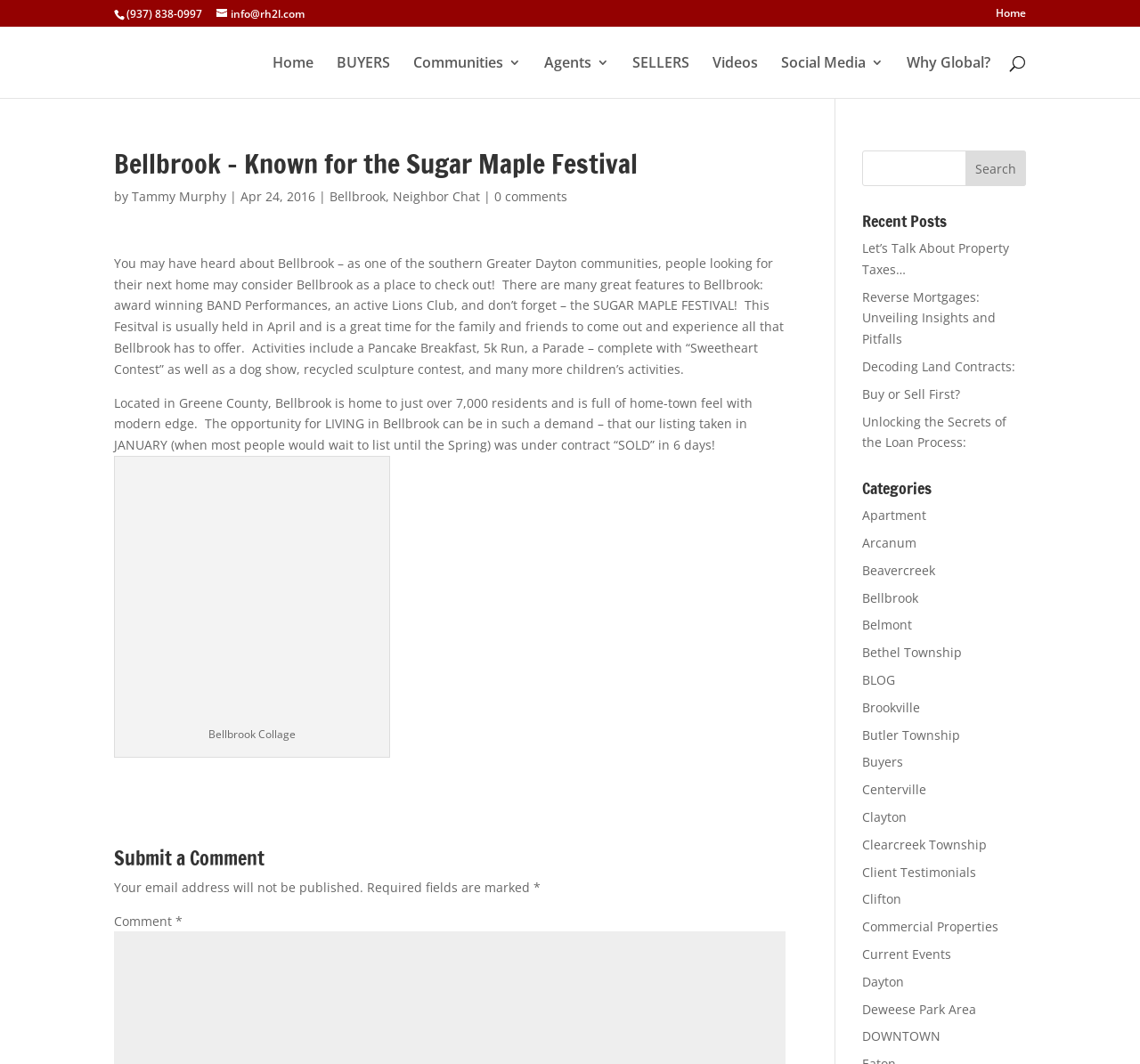Can you specify the bounding box coordinates of the area that needs to be clicked to fulfill the following instruction: "Learn more about Bellbrook"?

[0.289, 0.177, 0.338, 0.192]